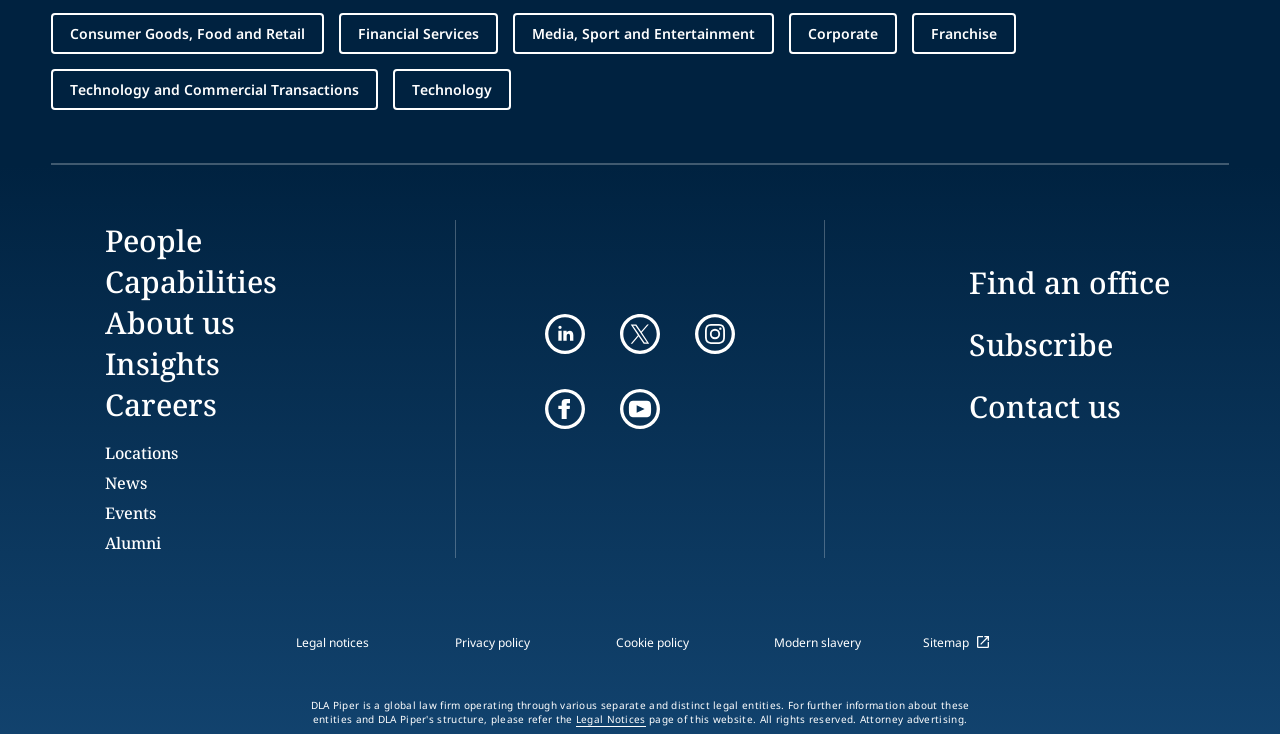Use a single word or phrase to answer the question: 
What is the last link in the footer section?

Sitemap